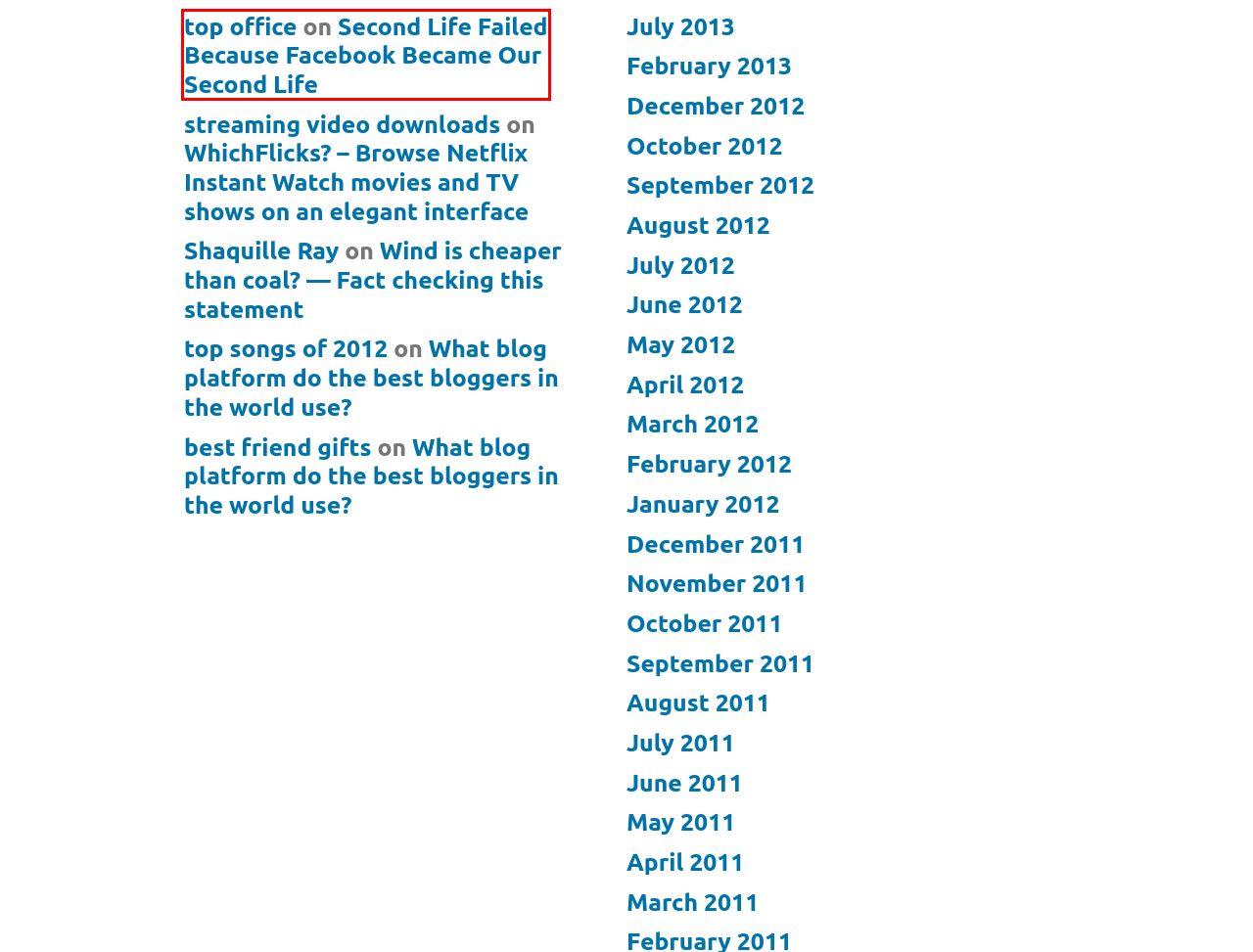Inspect the screenshot of a webpage with a red rectangle bounding box. Identify the webpage description that best corresponds to the new webpage after clicking the element inside the bounding box. Here are the candidates:
A. April 2011 – 1X57
B. July 2013 – 1X57
C. Second Life Failed Because Facebook Became Our Second Life – 1X57
D. July 2012 – 1X57
E. January 2012 – 1X57
F. May 2011 – 1X57
G. October 2011 – 1X57
H. September 2011 – 1X57

C